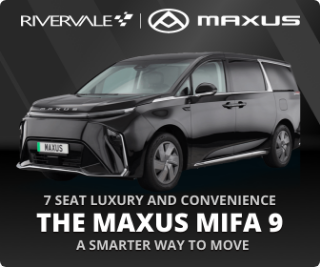Provide a thorough description of the image, including all visible elements.

The image features the Maxus MIFA 9, a luxurious and spacious 7-seat electric vehicle. Designed for comfort and convenience, the vehicle boasts a sleek black exterior and modern design elements, making it an ideal choice for families or groups. Accompanying the image is the tagline "A smarter way to move," emphasizing the vehicle's innovative features and eco-friendly advantages. The branding indicates affiliation with Rivervale, highlighting their role in providing advanced transportation solutions. This vehicle represents a blend of luxury and practicality, catering to the needs of environmentally conscious drivers.